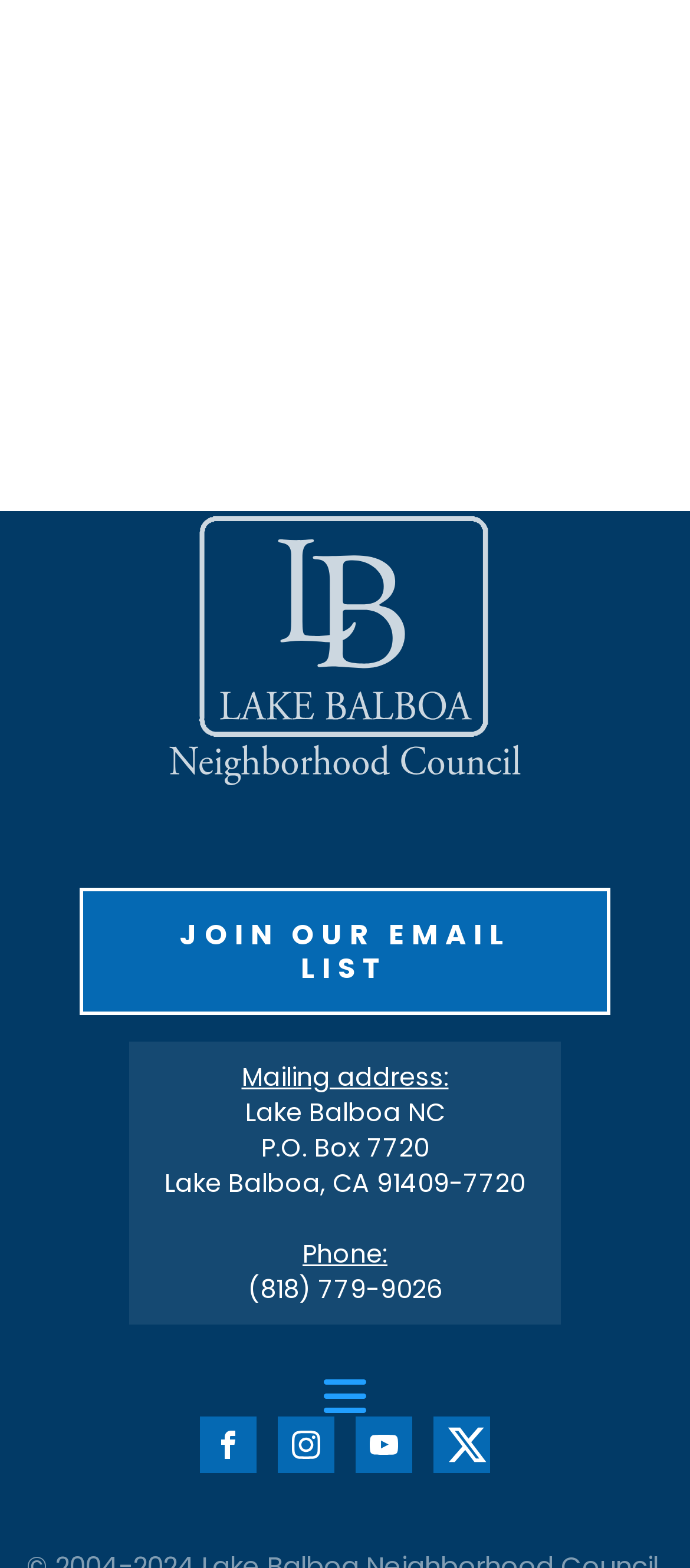Identify the bounding box of the UI element that matches this description: "Visit our Instagram".

[0.403, 0.903, 0.485, 0.939]